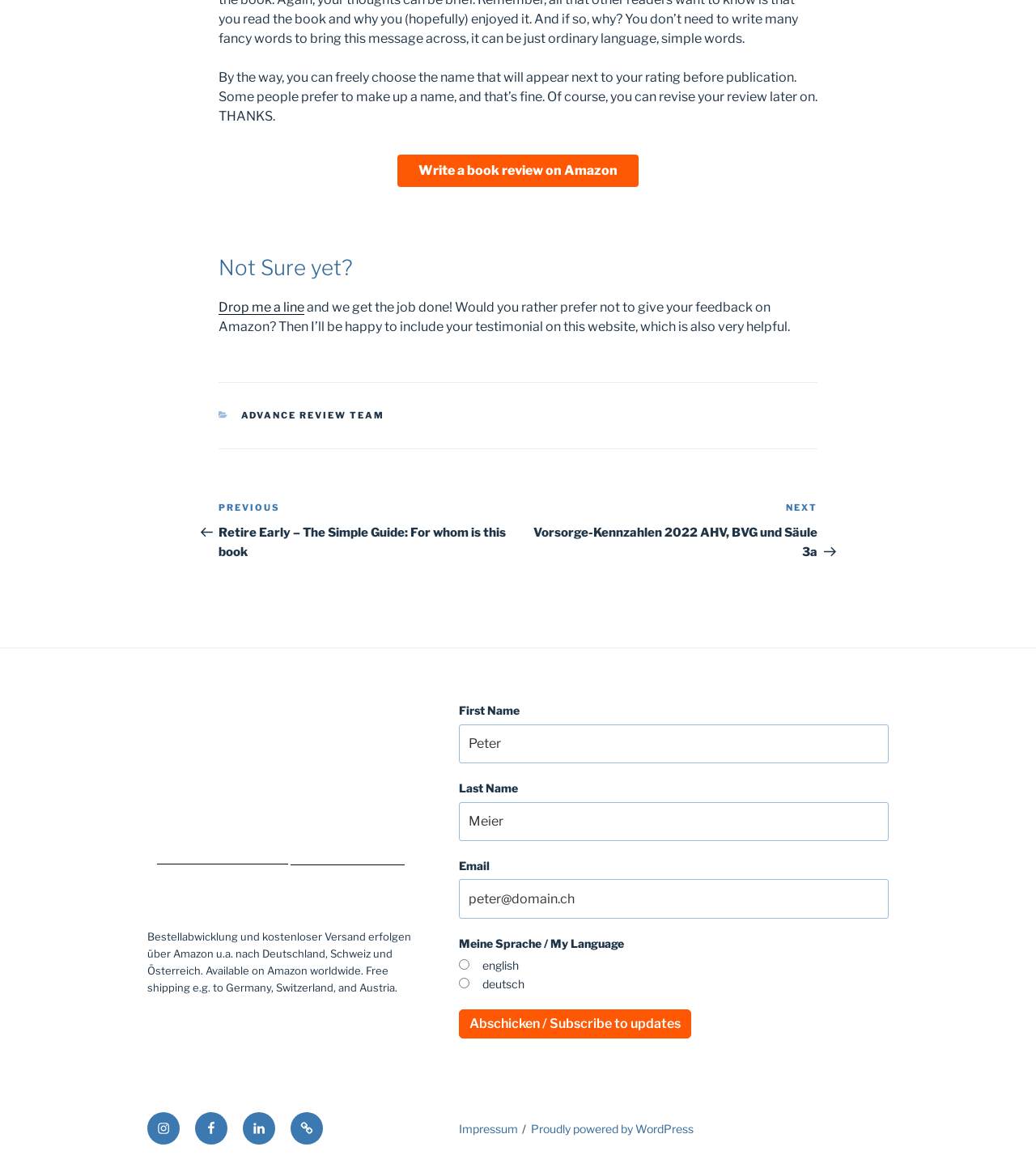Answer the following in one word or a short phrase: 
What is the category of posts listed in the 'Posts' navigation?

Book reviews